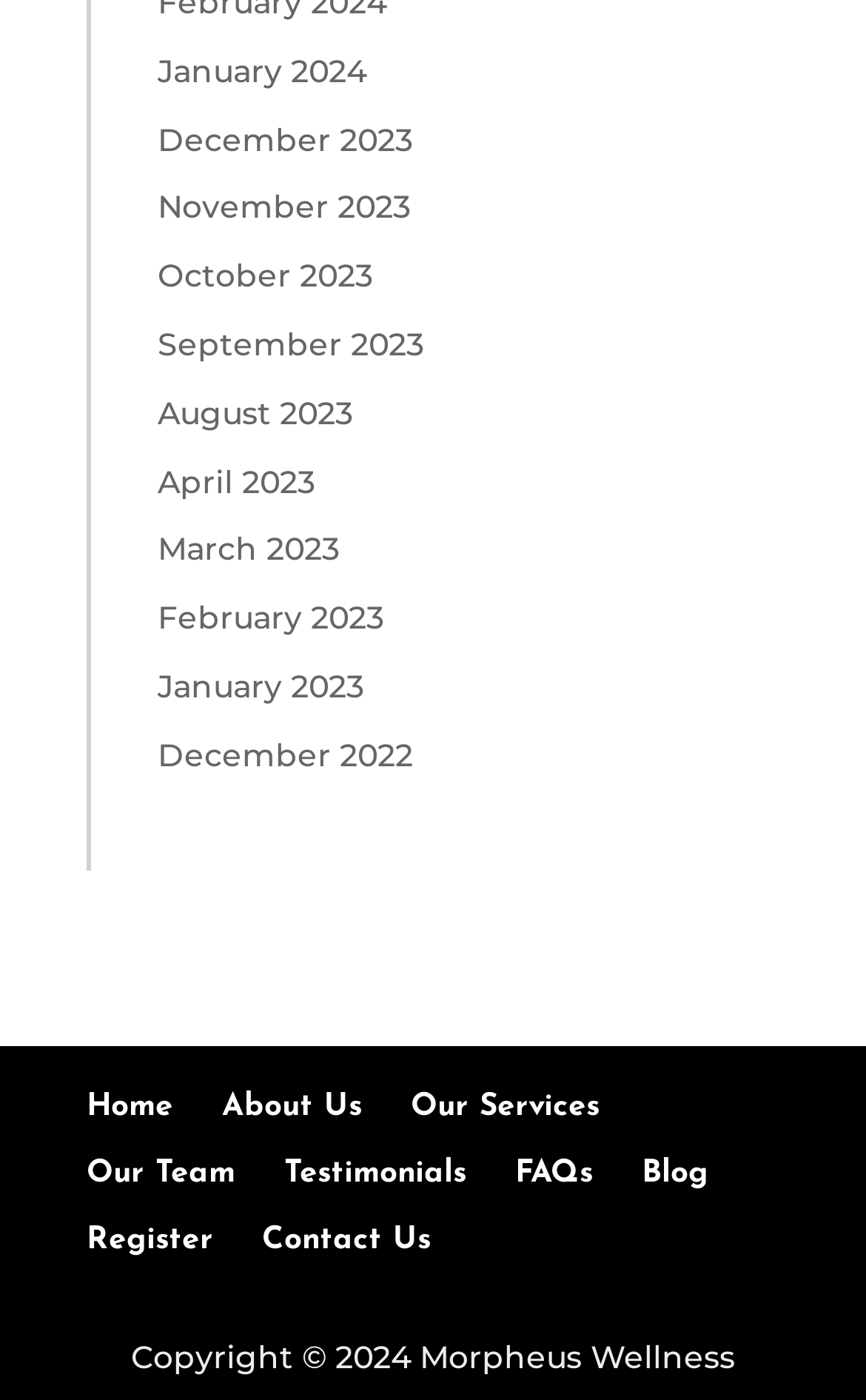Answer the question with a brief word or phrase:
What is the copyright year?

2024